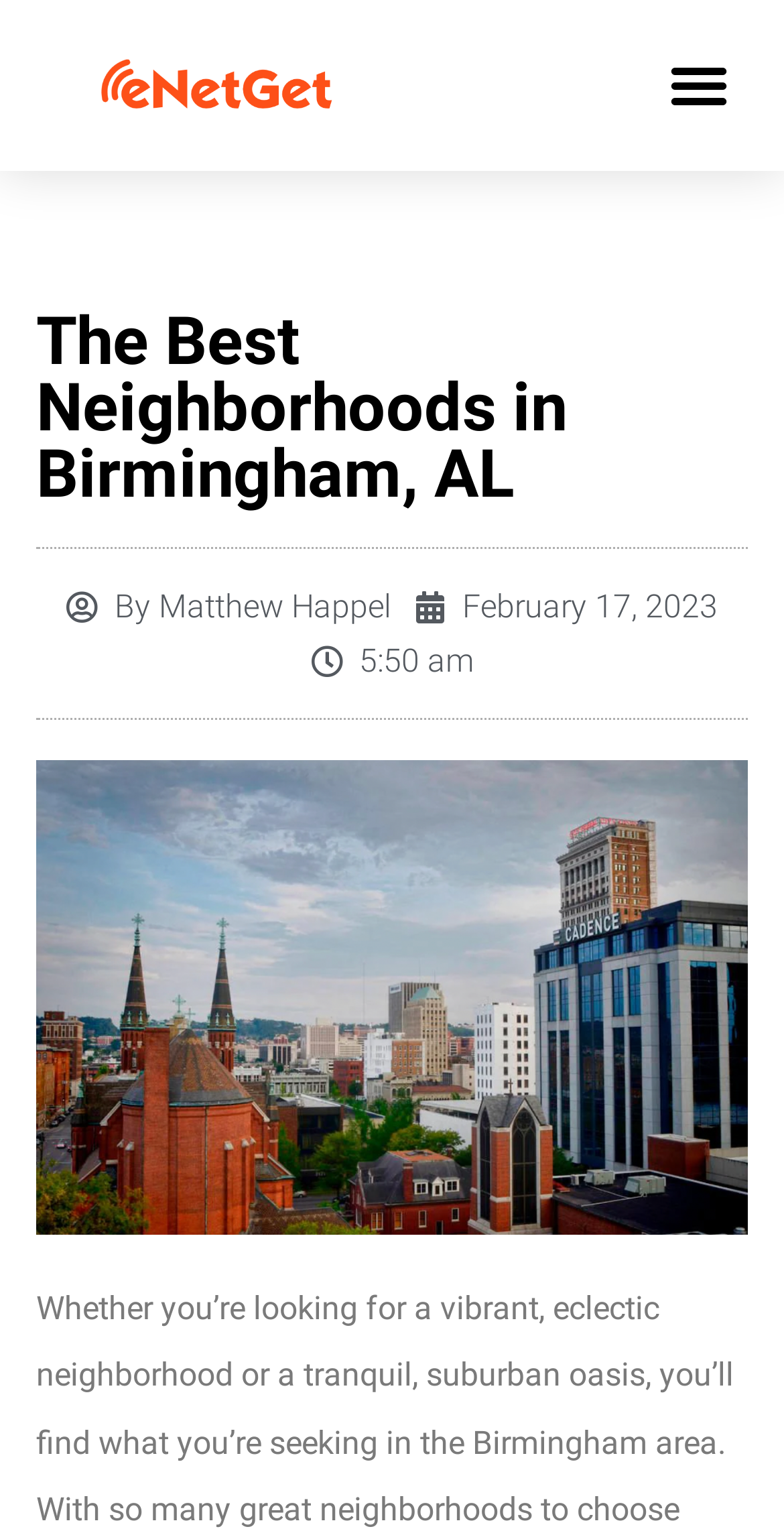Using the provided description Menu, find the bounding box coordinates for the UI element. Provide the coordinates in (top-left x, top-left y, bottom-right x, bottom-right y) format, ensuring all values are between 0 and 1.

[0.833, 0.026, 0.949, 0.085]